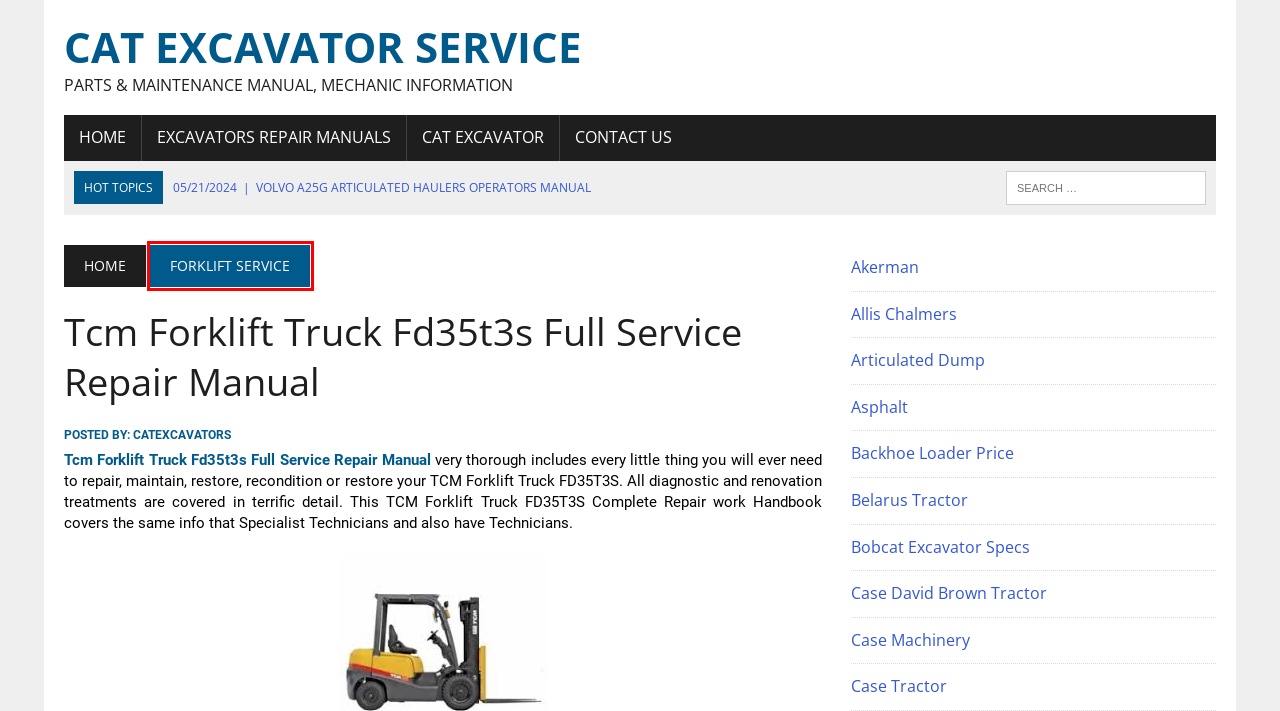Review the screenshot of a webpage that includes a red bounding box. Choose the webpage description that best matches the new webpage displayed after clicking the element within the bounding box. Here are the candidates:
A. How To Repair
B. Explore Excavator Service Manual
C. Contact Us - Cat Repair Service
D. Volvo Bm 861 Service Manual - Articulated Hauler
E. Great Komatsu TD-7h Operator: Td-8h, Td-9h Tractor Manual
F. Cat Excavator
G. Volvo BM L160 Parts Catalog
H. Volvo A25g Articulated Haulers Operators Manual

A